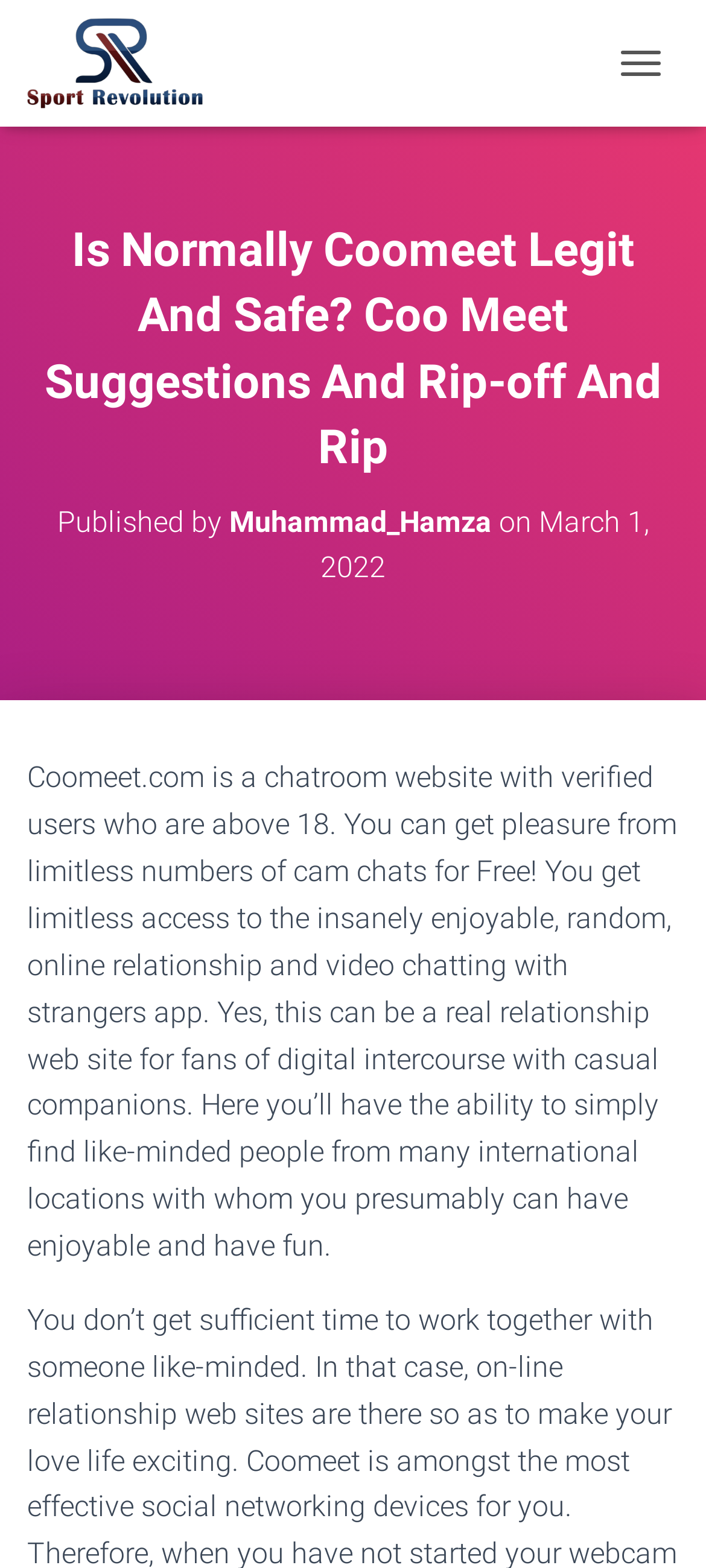When was the article on Coomeet.com published?
Use the screenshot to answer the question with a single word or phrase.

March 1, 2022